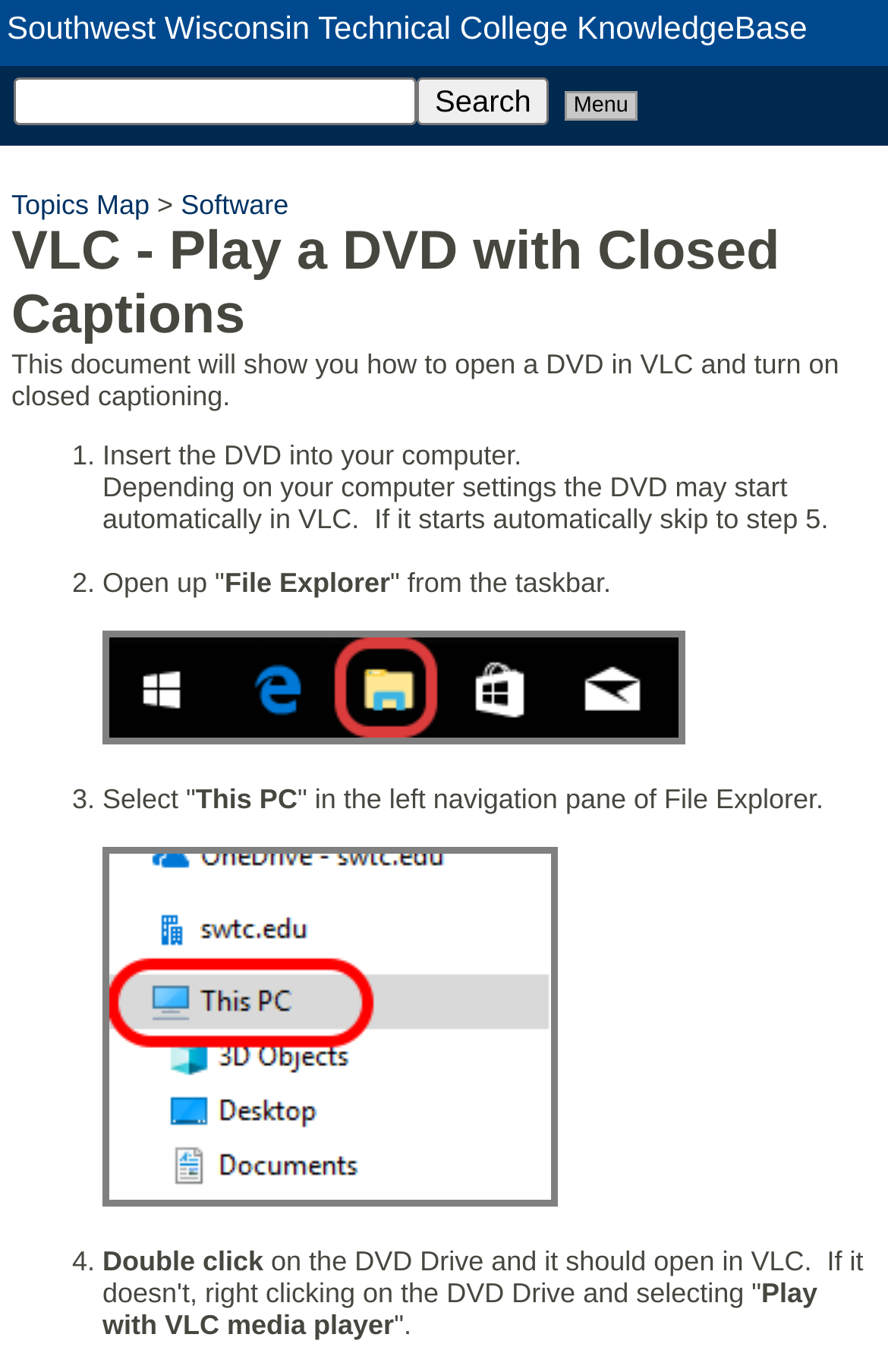Give the bounding box coordinates for the element described as: "Southwest Wisconsin Technical College KnowledgeBase".

[0.0, 0.007, 1.0, 0.041]